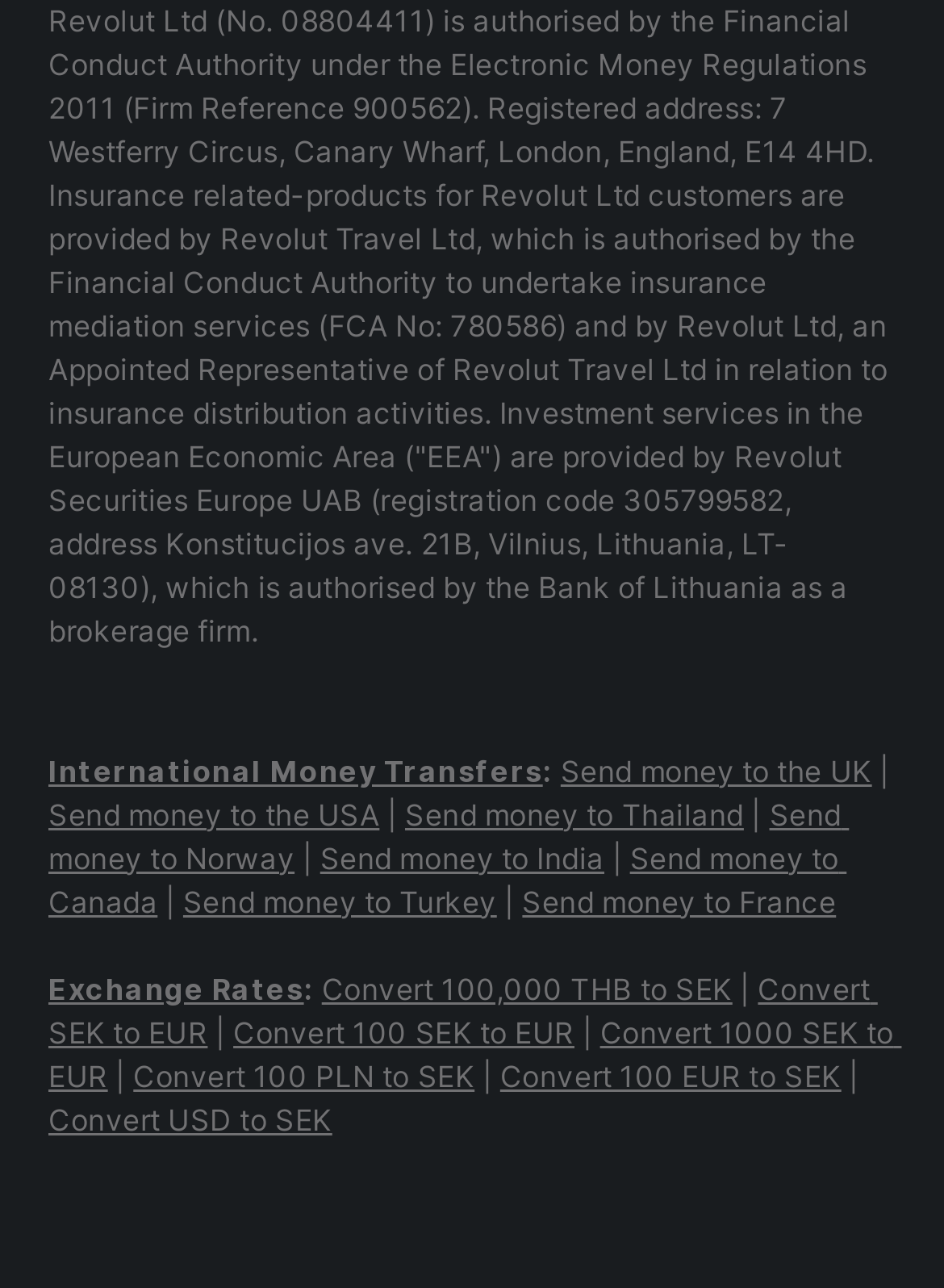Answer the question below in one word or phrase:
What is the link to send money to the USA?

Send money to the USA